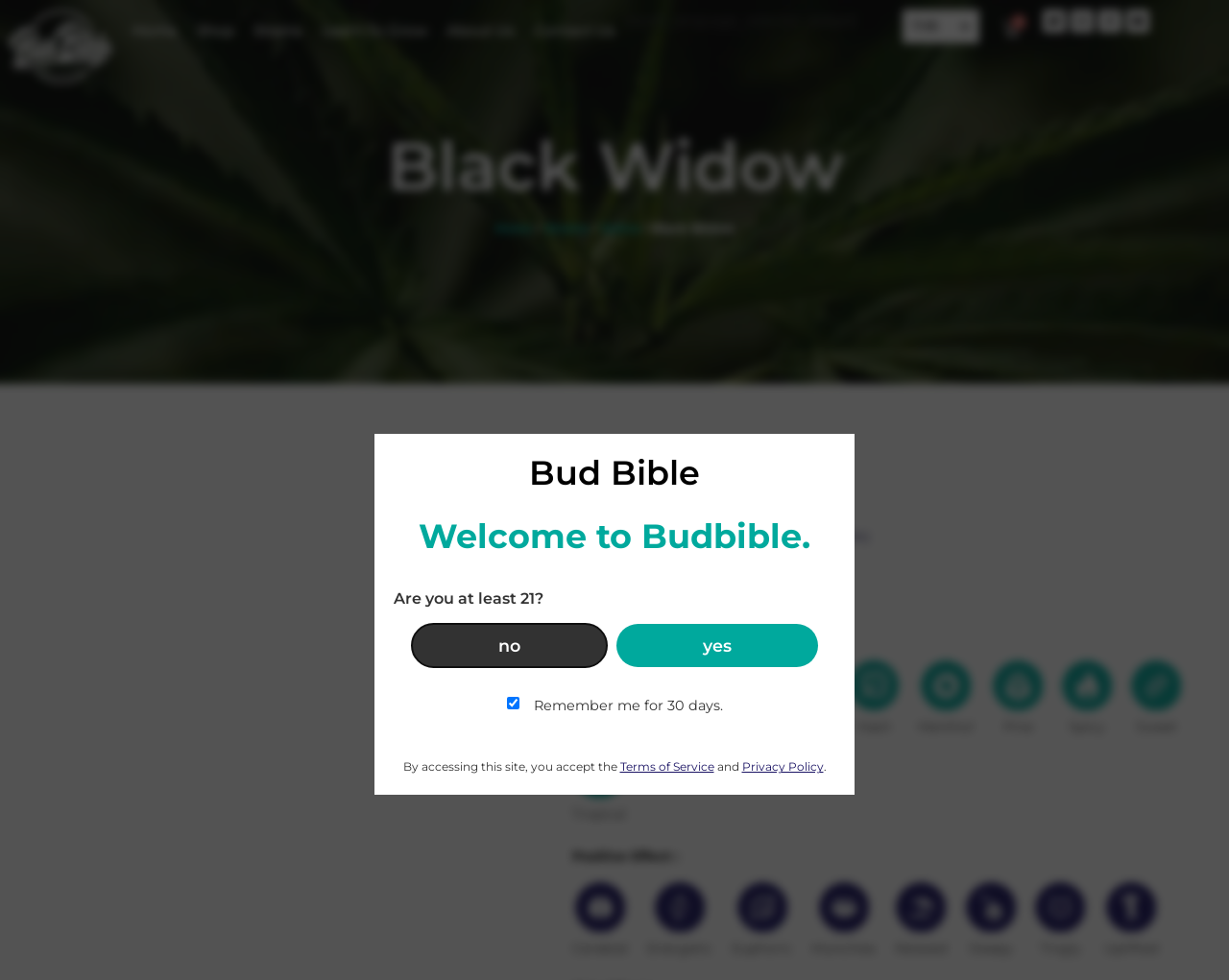Identify the bounding box coordinates of the region that should be clicked to execute the following instruction: "Click the 'Strains' link at the top".

[0.207, 0.01, 0.246, 0.053]